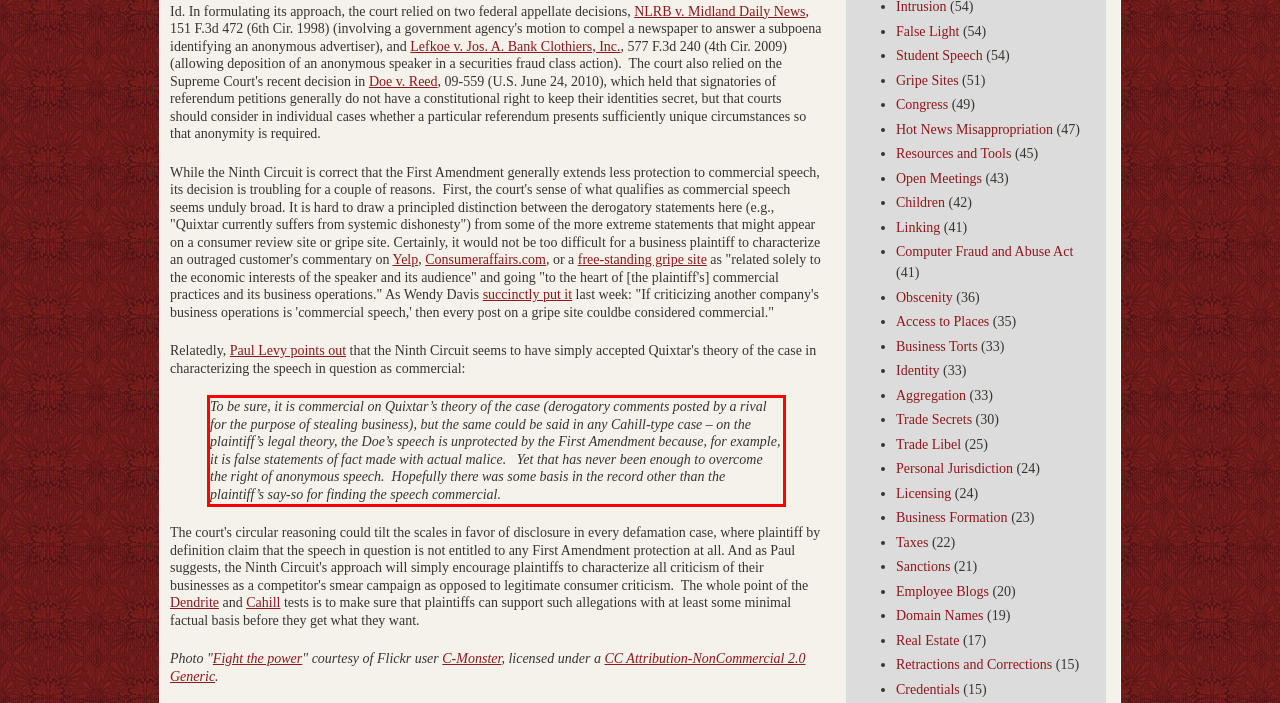Identify the text within the red bounding box on the webpage screenshot and generate the extracted text content.

To be sure, it is commercial on Quixtar’s theory of the case (derogatory comments posted by a rival for the purpose of stealing business), but the same could be said in any Cahill-type case – on the plaintiff’s legal theory, the Doe’s speech is unprotected by the First Amendment because, for example, it is false statements of fact made with actual malice. Yet that has never been enough to overcome the right of anonymous speech. Hopefully there was some basis in the record other than the plaintiff’s say-so for finding the speech commercial.